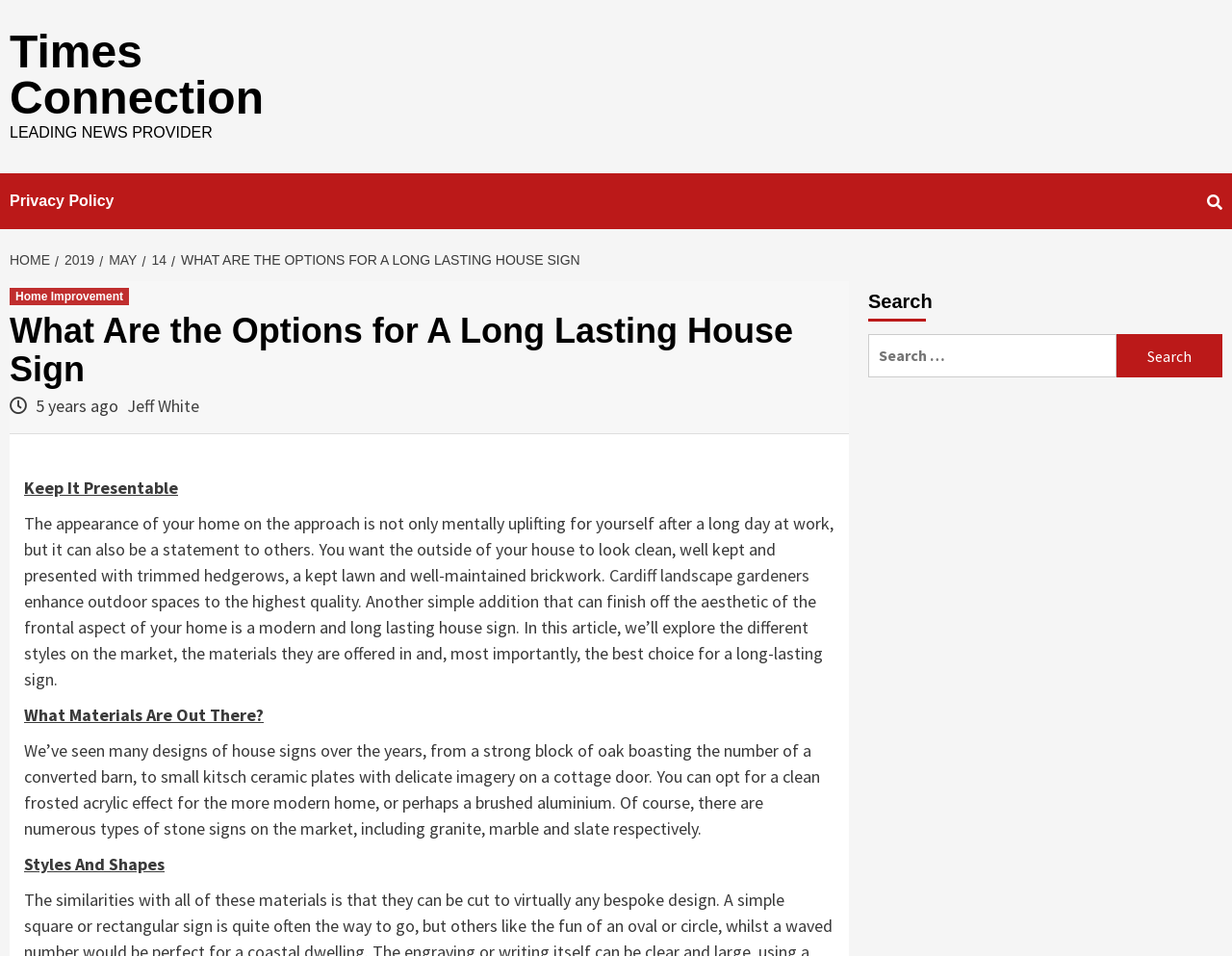Who is the author of the article?
Look at the image and provide a short answer using one word or a phrase.

Jeff White